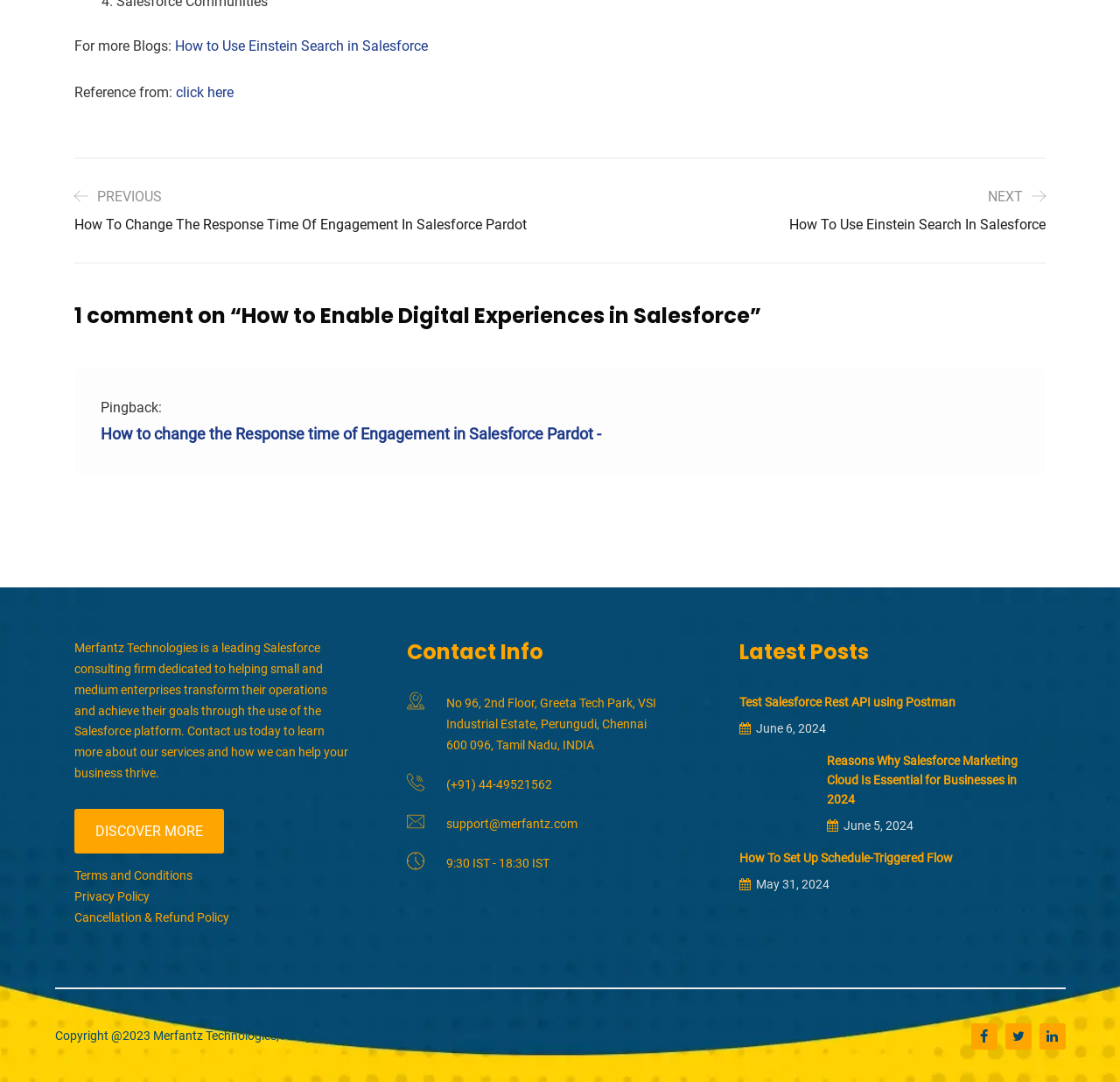What is the topic of the blog post with one comment?
Refer to the image and give a detailed answer to the question.

I found a heading '1 comment on “How to Enable Digital Experiences in Salesforce”' which indicates that the blog post with one comment is about 'How to Enable Digital Experiences in Salesforce'.